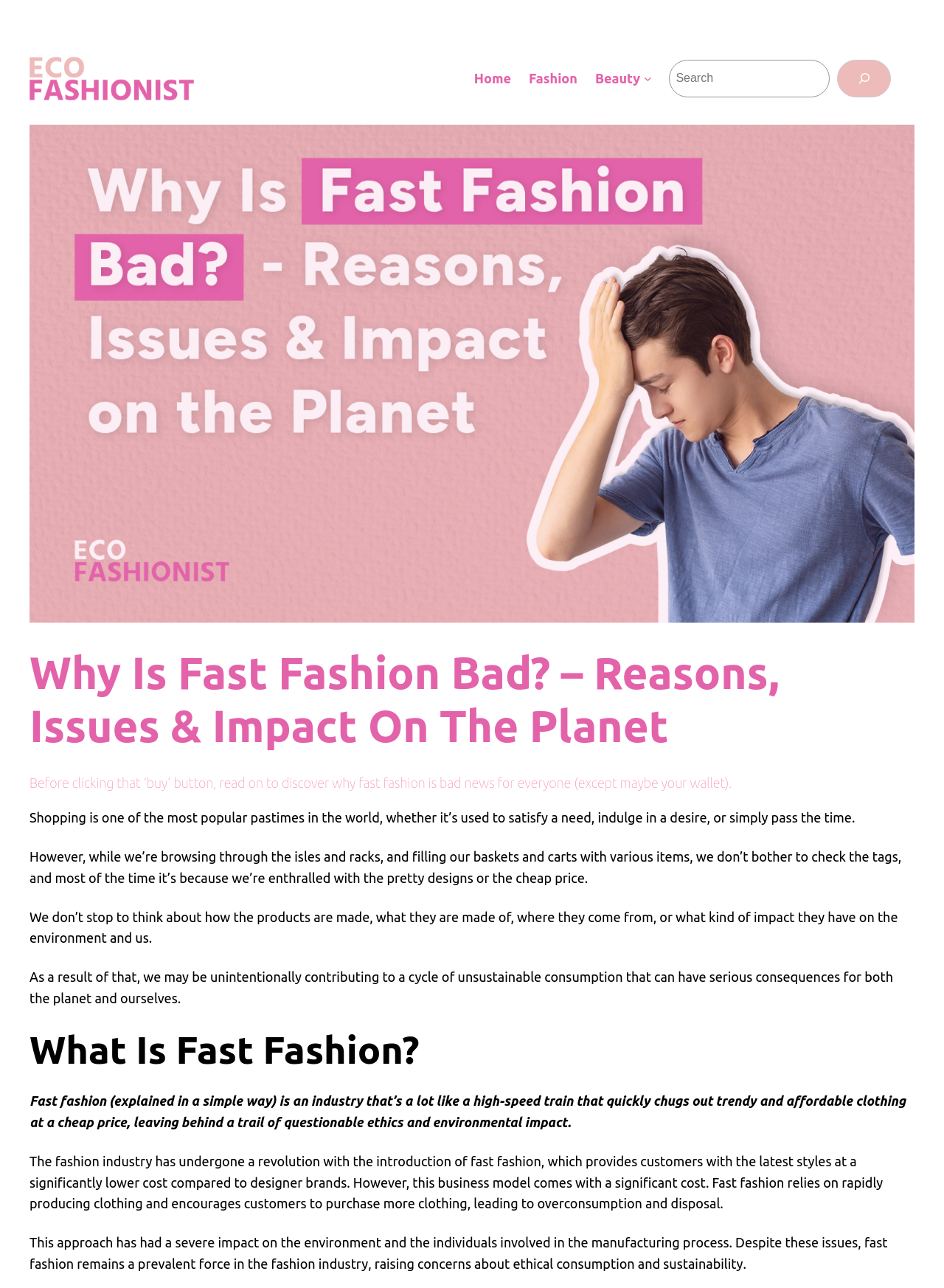Give a detailed explanation of the elements present on the webpage.

The webpage is about the negative impact of fast fashion on the environment and society. At the top left corner, there is a link to "Eco Fashionist" accompanied by an image. Below this, there is a navigation header with a menu that includes links to "Home", "Fashion", "Beauty", and a search bar. The search bar has a button with a magnifying glass icon.

The main content of the webpage starts with a heading that reads "Why Is Fast Fashion Bad? – Reasons, Issues & Impact On The Planet". Below this, there is a figure that takes up most of the width of the page. The article begins with a paragraph that introduces the topic of fast fashion and its negative consequences. The text is divided into several paragraphs that explore the issues surrounding fast fashion, including its impact on the environment and society.

The article is structured into sections, with headings that break up the content. The first section is an introduction to the topic, followed by a section that explains what fast fashion is and its consequences. The text is written in a clear and concise manner, making it easy to follow and understand.

Throughout the page, there are no other images besides the "Eco Fashionist" logo and the magnifying glass icon in the search bar. The focus is on the text, which provides a detailed explanation of the issues surrounding fast fashion.